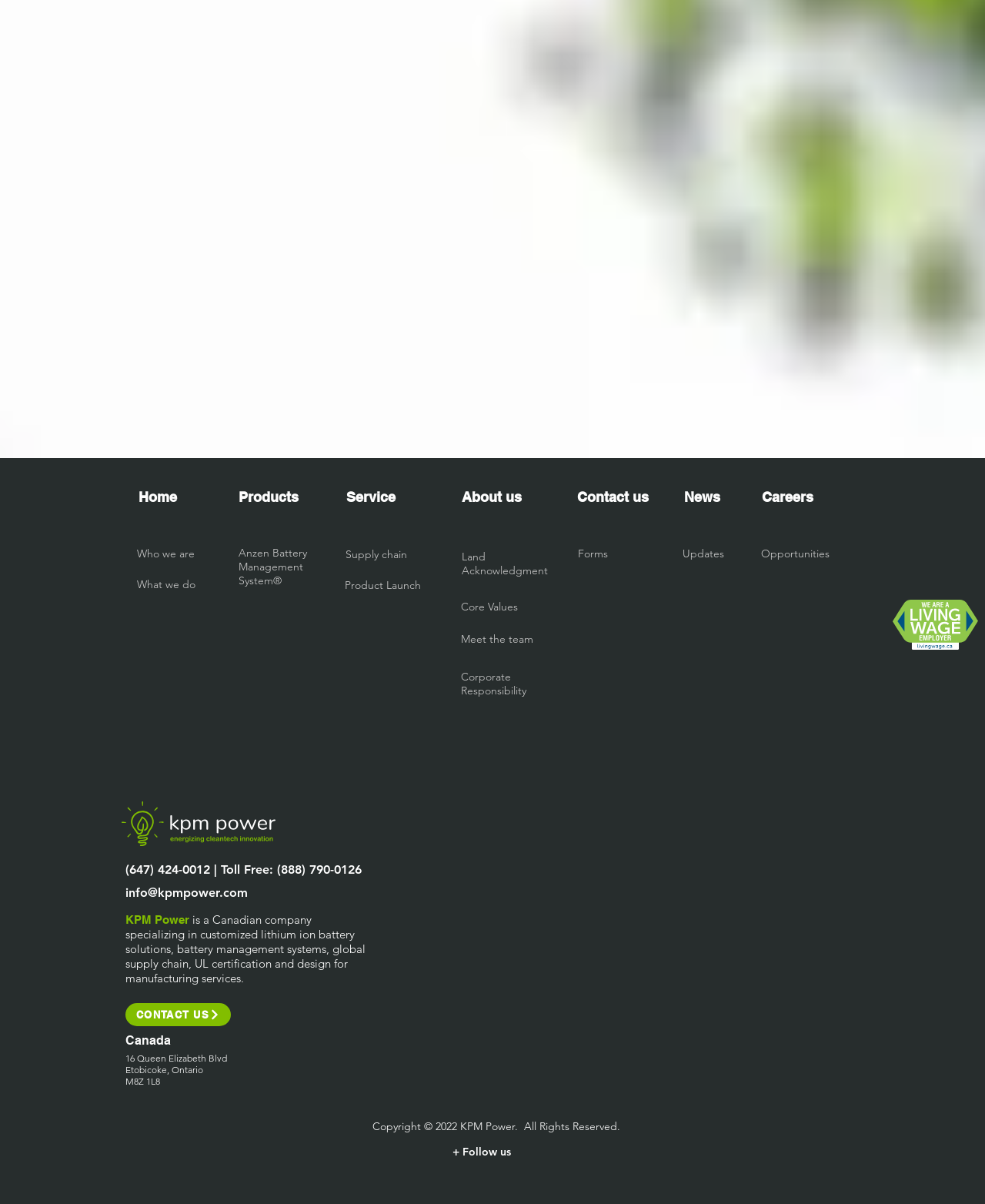Please locate the bounding box coordinates for the element that should be clicked to achieve the following instruction: "Click info@kpmpower.com". Ensure the coordinates are given as four float numbers between 0 and 1, i.e., [left, top, right, bottom].

[0.127, 0.735, 0.252, 0.747]